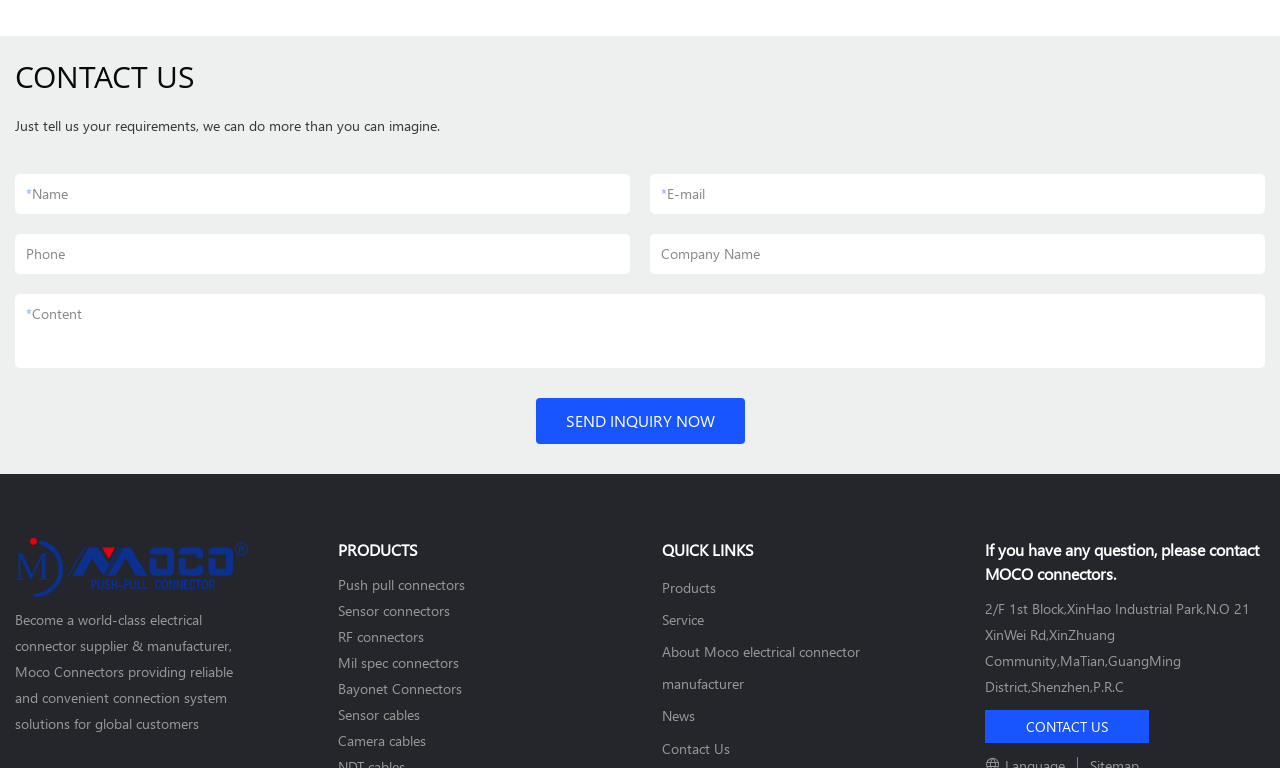Determine the bounding box coordinates of the UI element that matches the following description: "About Moco electrical connector manufacturer". The coordinates should be four float numbers between 0 and 1 in the format [left, top, right, bottom].

[0.517, 0.836, 0.672, 0.903]